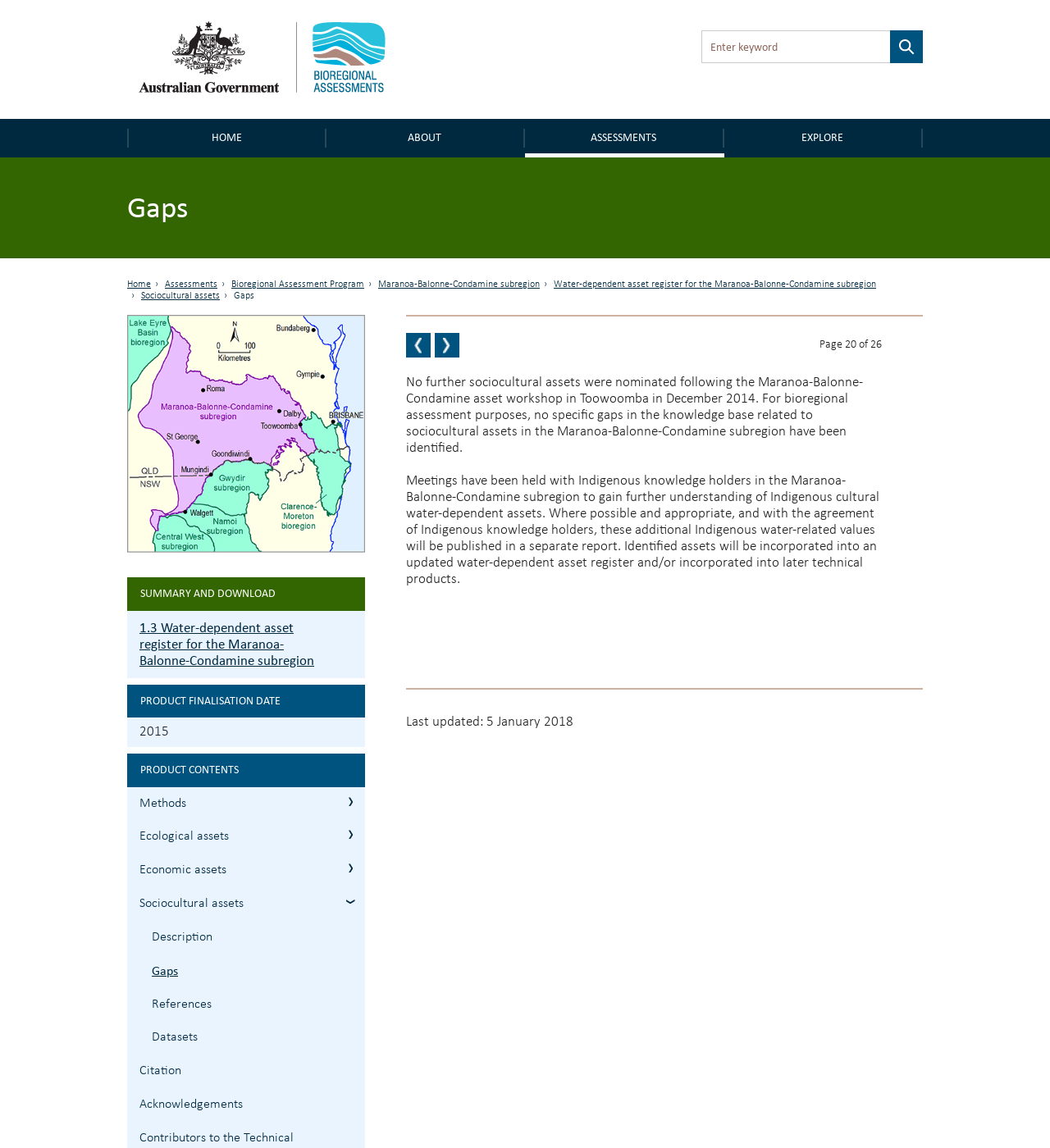Please identify the coordinates of the bounding box for the clickable region that will accomplish this instruction: "View Devon & Amina Cole's profile".

None